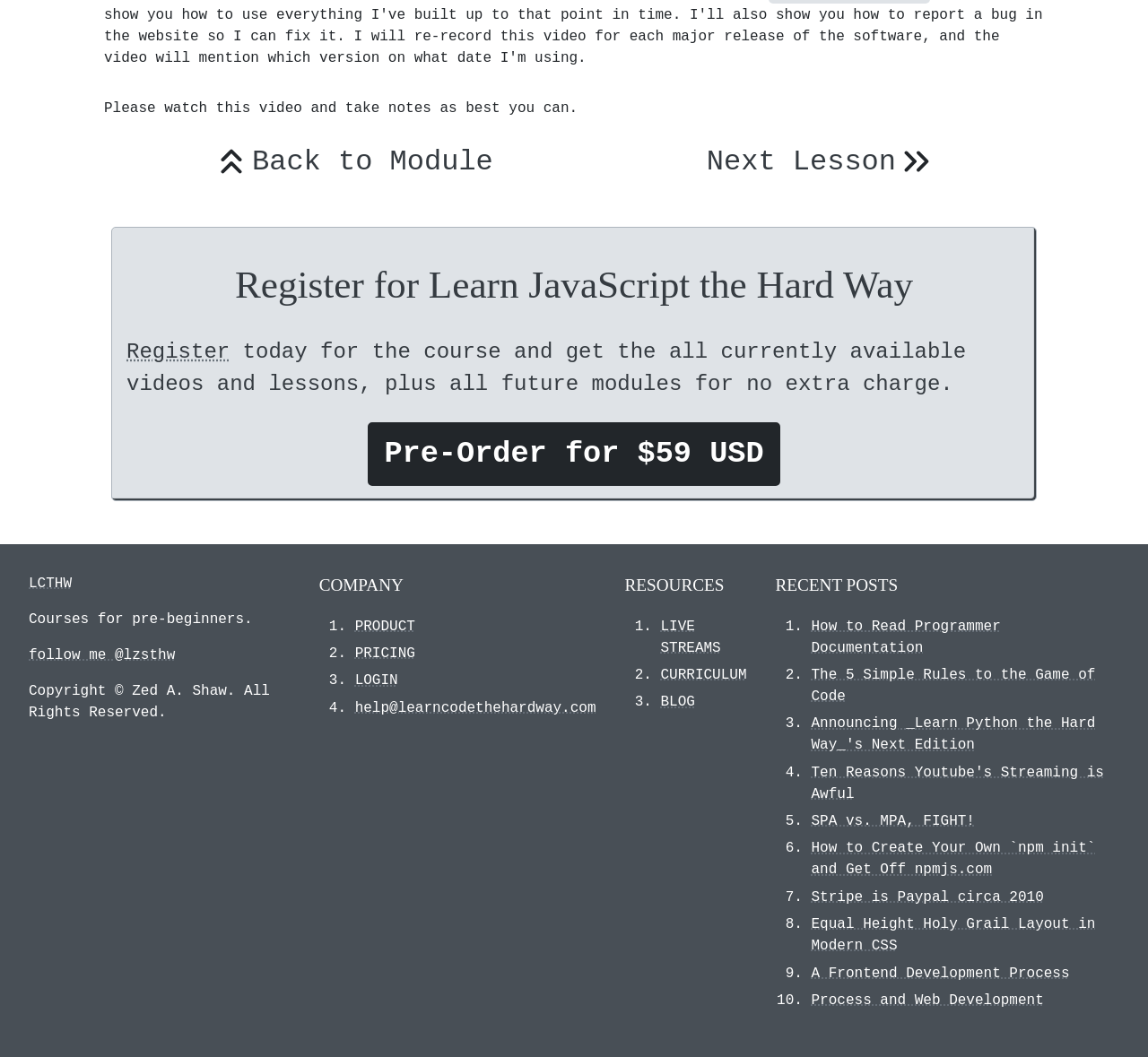Bounding box coordinates are specified in the format (top-left x, top-left y, bottom-right x, bottom-right y). All values are floating point numbers bounded between 0 and 1. Please provide the bounding box coordinate of the region this sentence describes: Next Lesson

[0.615, 0.133, 0.817, 0.174]